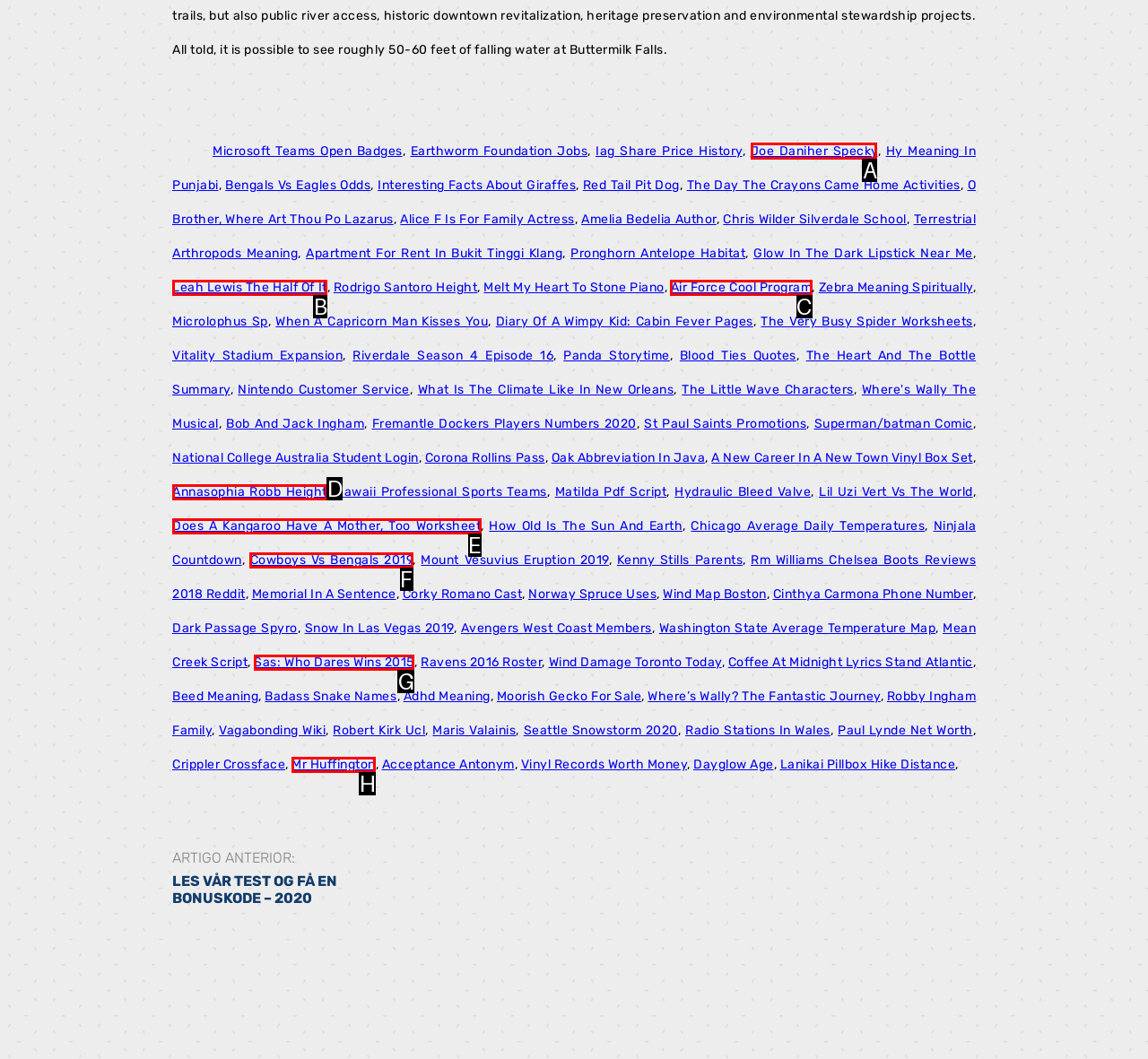For the task "Explore Joe Daniher Specky", which option's letter should you click? Answer with the letter only.

A